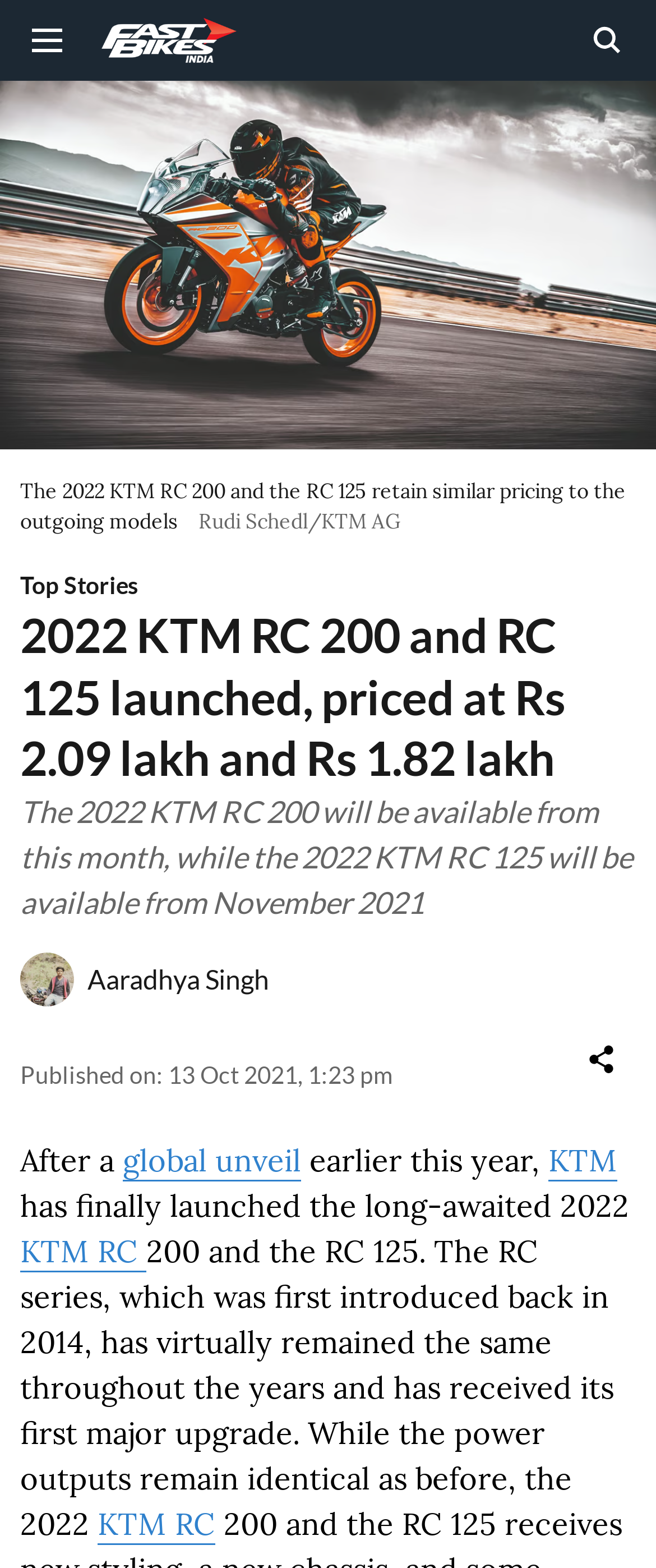When will the 2022 KTM RC 125 be available?
Carefully analyze the image and provide a thorough answer to the question.

The answer can be found in the StaticText 'The 2022 KTM RC 200 will be available from this month, while the 2022 KTM RC 125 will be available from November 2021' which indicates the availability of the 2022 KTM RC 125 is from November 2021.